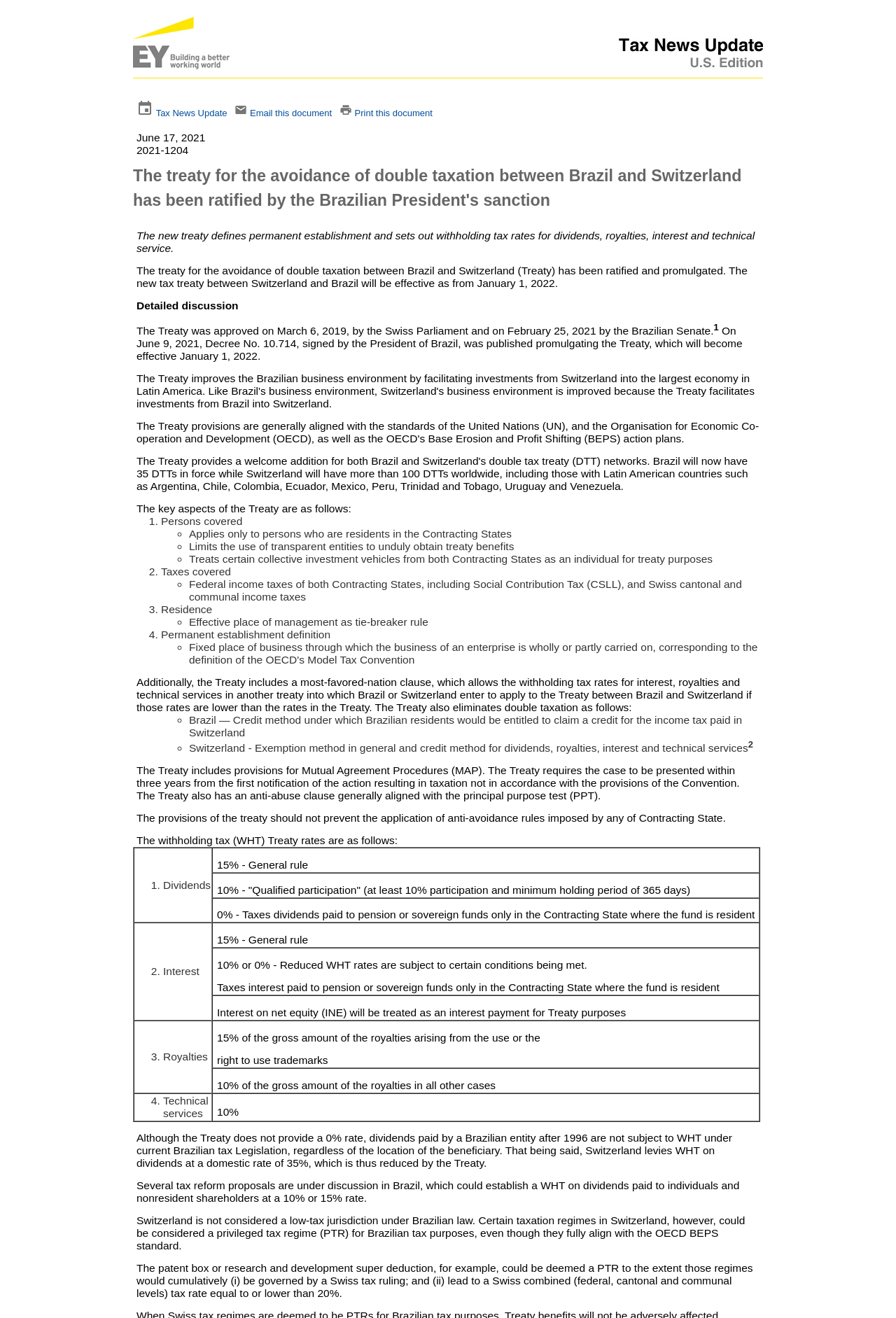Articulate a complete and detailed caption of the webpage elements.

This webpage is about the treaty for the avoidance of double taxation between Brazil and Switzerland. At the top, there is a logo and a title "US Tax Newsroom". Below the title, there are several links and an image, including "Tax News Update", "Email this document", and "Print this document". 

The main content of the webpage is divided into sections, each with a numbered title. The first section is about persons covered, which includes residents in the Contracting States. The second section is about taxes covered, which includes federal income taxes of both Contracting States, including Social Contribution Tax (CSLL), and Swiss cantonal and communal income taxes. The third section is about residence, which includes an effective place of management as a tie-breaker rule. The fourth section is about the permanent establishment definition.

The webpage also discusses the treaty's provisions, including a most-favored-nation clause, which allows the withholding tax rates for interest, royalties, and technical services in another treaty into which Brazil or Switzerland enter to apply to the Treaty between Brazil and Switzerland if those rates are lower than the rates in the Treaty. The treaty eliminates double taxation, and Brazil and Switzerland have different methods to eliminate double taxation. 

Additionally, the treaty includes provisions for Mutual Agreement Procedures (MAP) and an anti-abuse clause generally aligned with the principal purpose test (PPT). The webpage also mentions that the treaty has provisions for withholding tax (WHT) rates, which are presented in a table. The table shows the WHT rates for dividends, interest, royalties, and technical services. 

Finally, the webpage discusses the implications of the treaty on Brazil and Switzerland, including the potential for tax reform proposals in Brazil and the consideration of certain taxation regimes in Switzerland as privileged tax regimes (PTR) for Brazilian tax purposes.